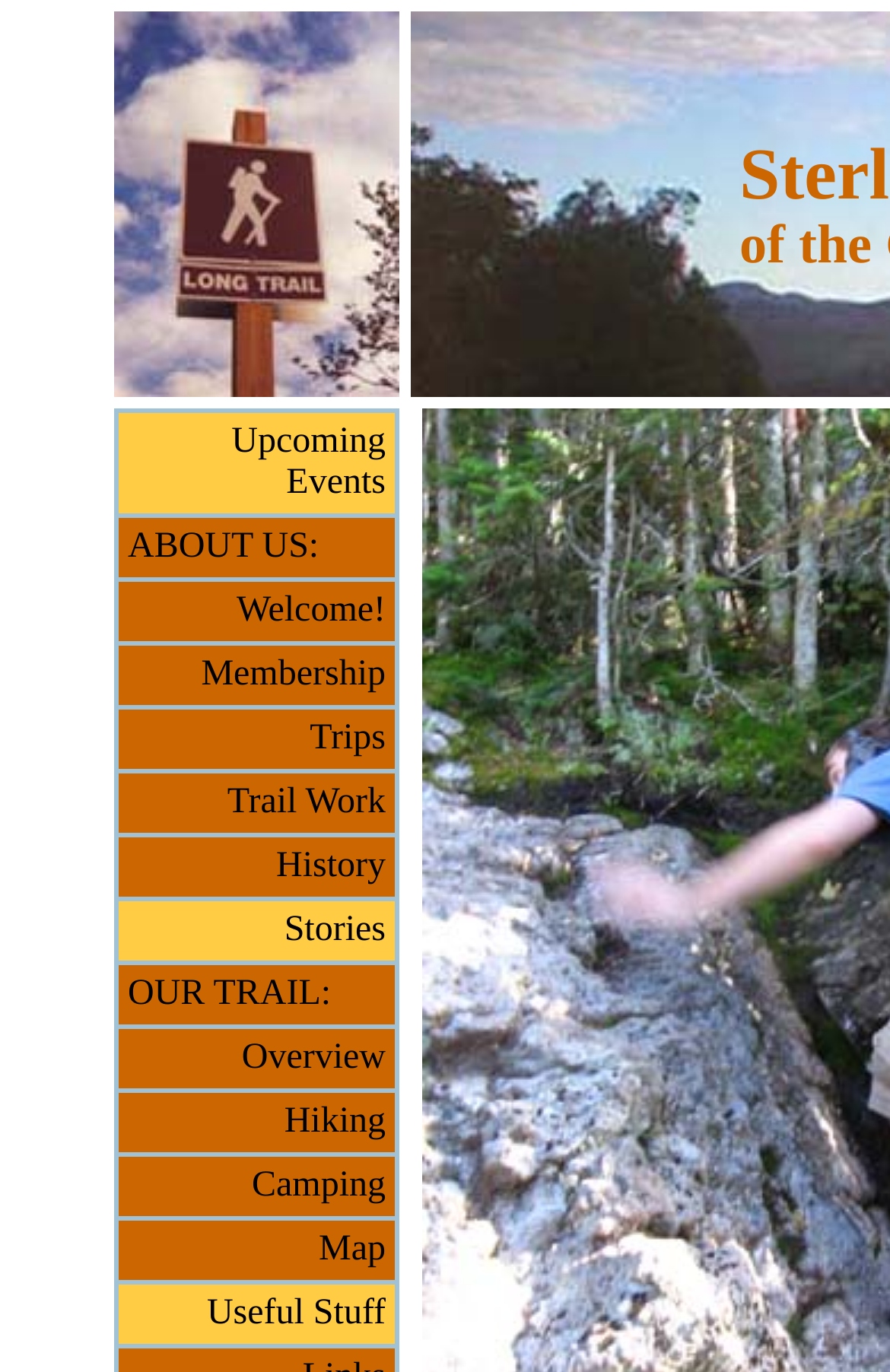Give a one-word or short-phrase answer to the following question: 
What is the first item in the gridcell?

Upcoming Events